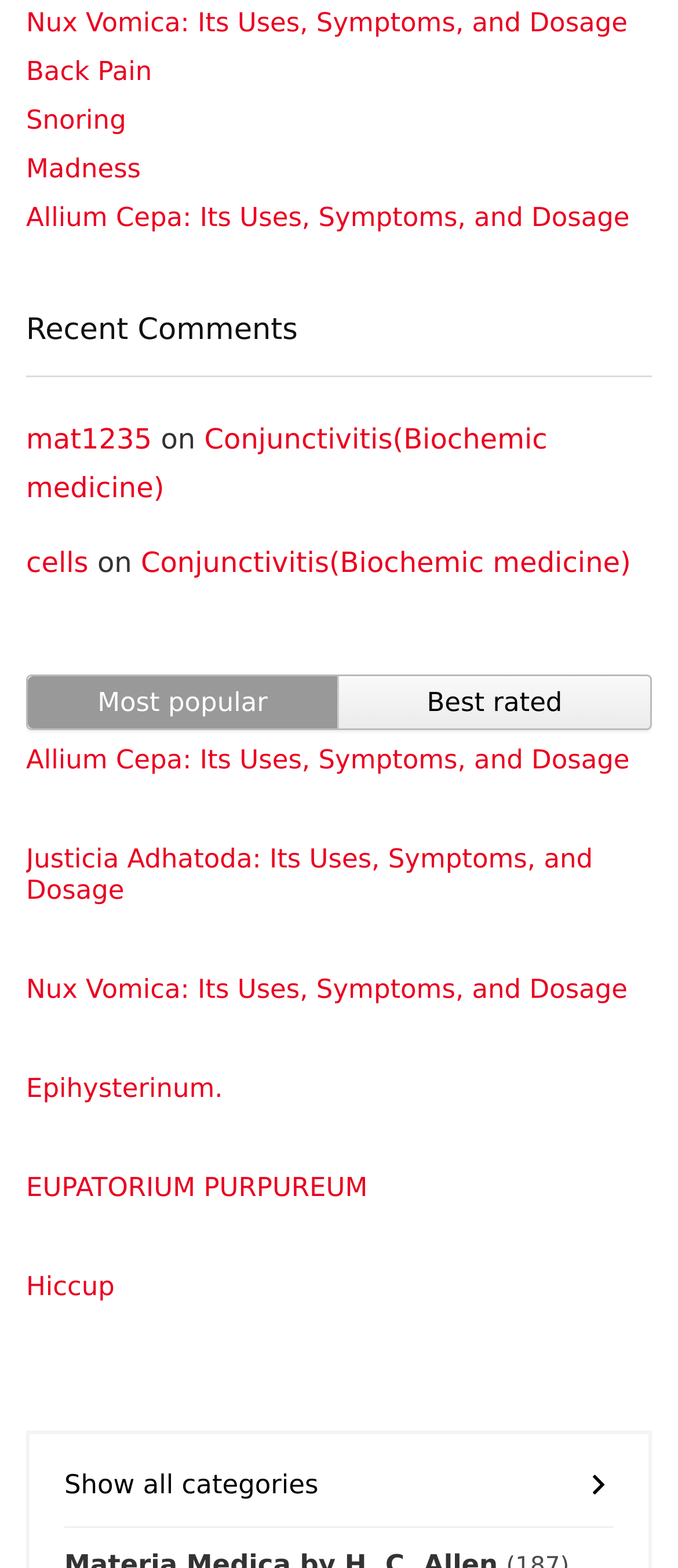Please locate the bounding box coordinates for the element that should be clicked to achieve the following instruction: "access Accessibility". Ensure the coordinates are given as four float numbers between 0 and 1, i.e., [left, top, right, bottom].

None